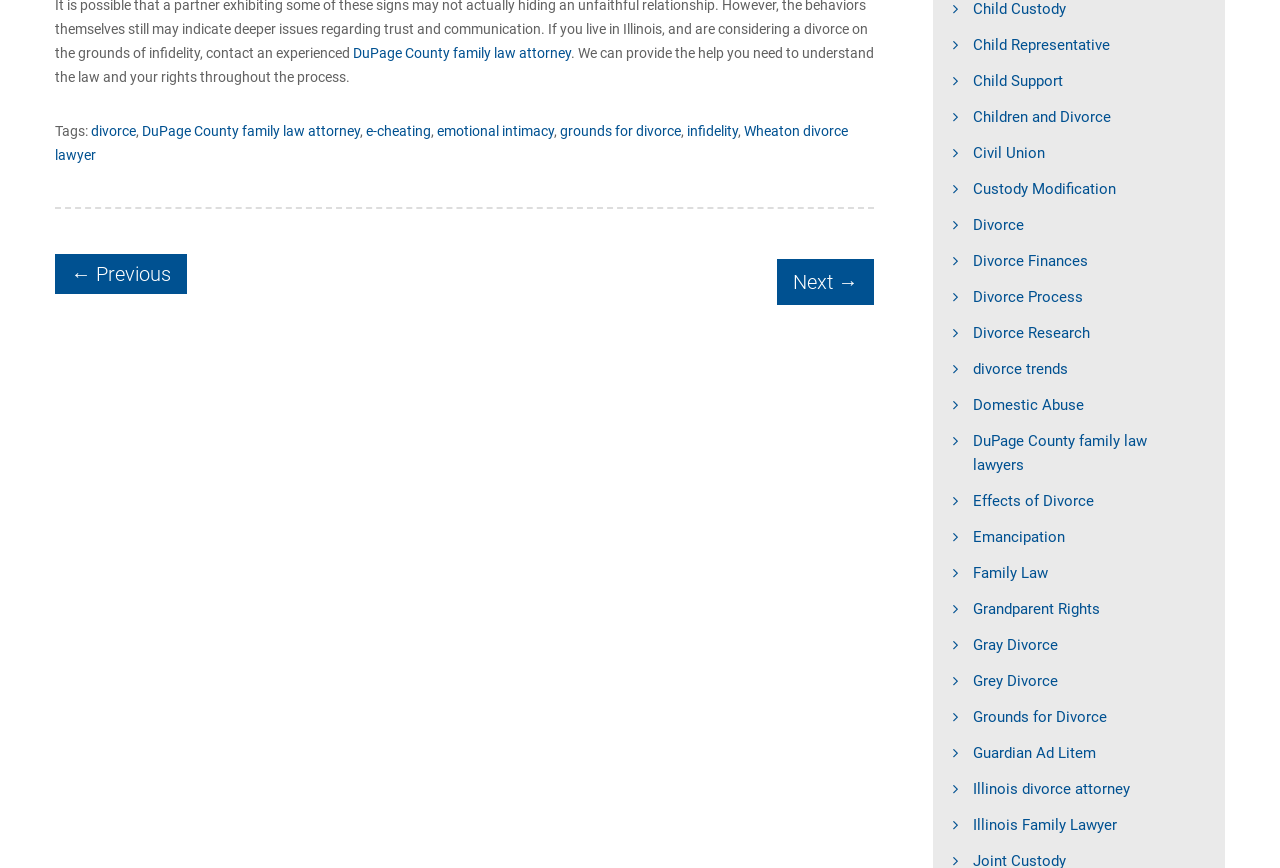Analyze the image and deliver a detailed answer to the question: What is the topic of the webpage?

The webpage has multiple links and StaticText related to family law, such as 'divorce', 'child support', 'custody modification', and 'family law lawyers', which suggests that the topic of the webpage is family law.